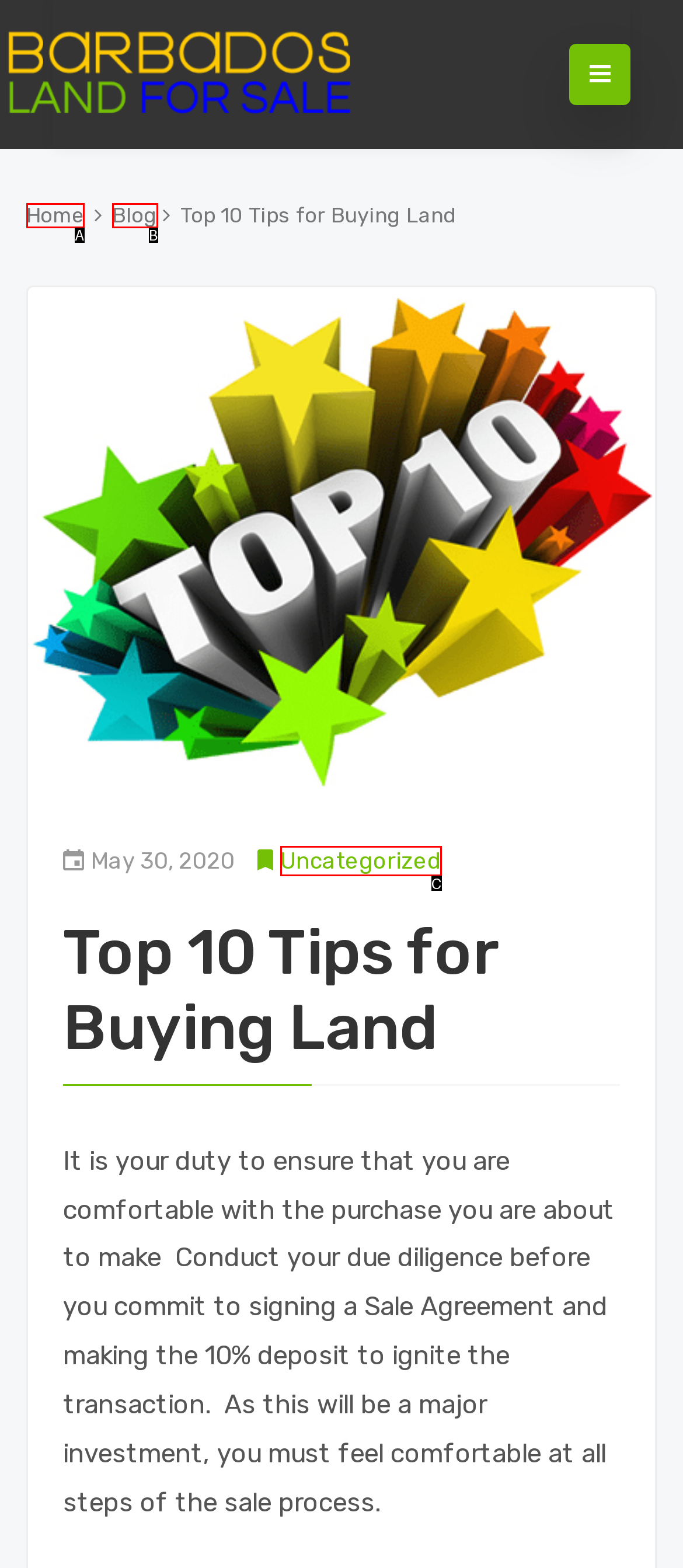Pick the option that corresponds to: Blog
Provide the letter of the correct choice.

B